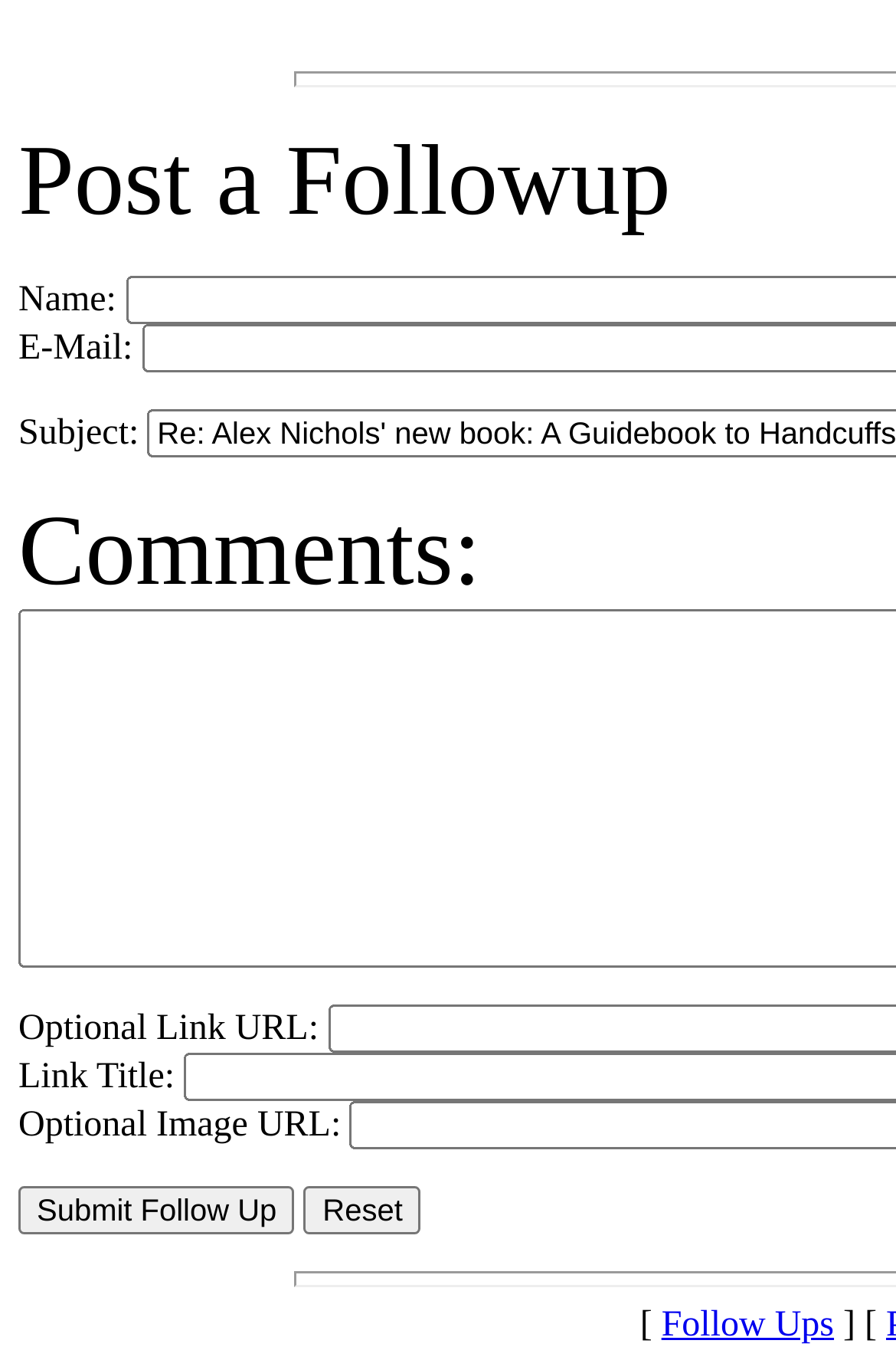From the image, can you give a detailed response to the question below:
How many input fields are there for submitting a follow-up?

There are 7 input fields for submitting a follow-up: name, email, subject, comments, optional link URL, link title, and optional image URL. These fields are labeled with static text and are located above the 'Submit Follow Up' button.